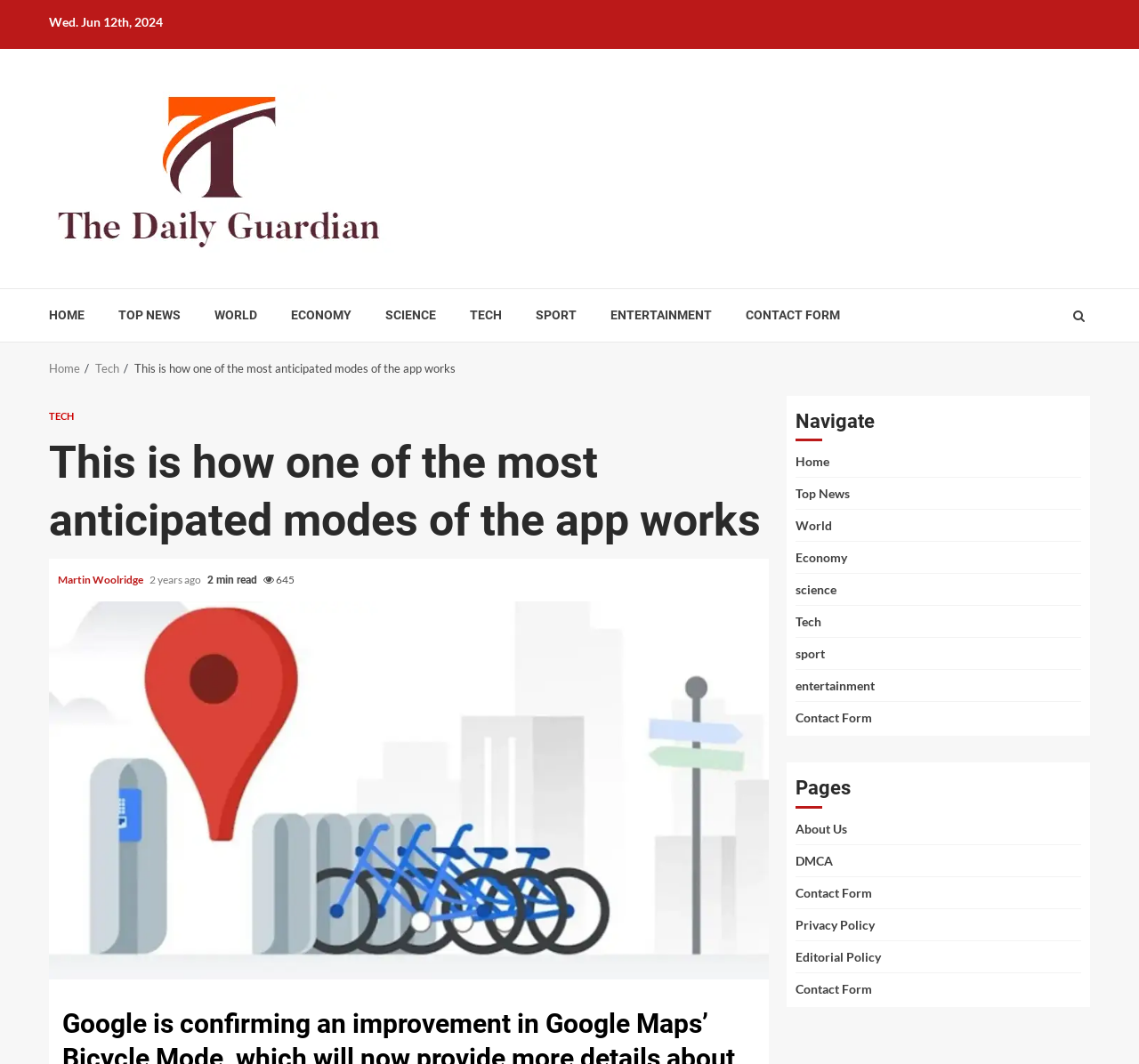Determine the bounding box coordinates of the clickable element to achieve the following action: 'Click on the HOME link'. Provide the coordinates as four float values between 0 and 1, formatted as [left, top, right, bottom].

[0.043, 0.288, 0.074, 0.304]